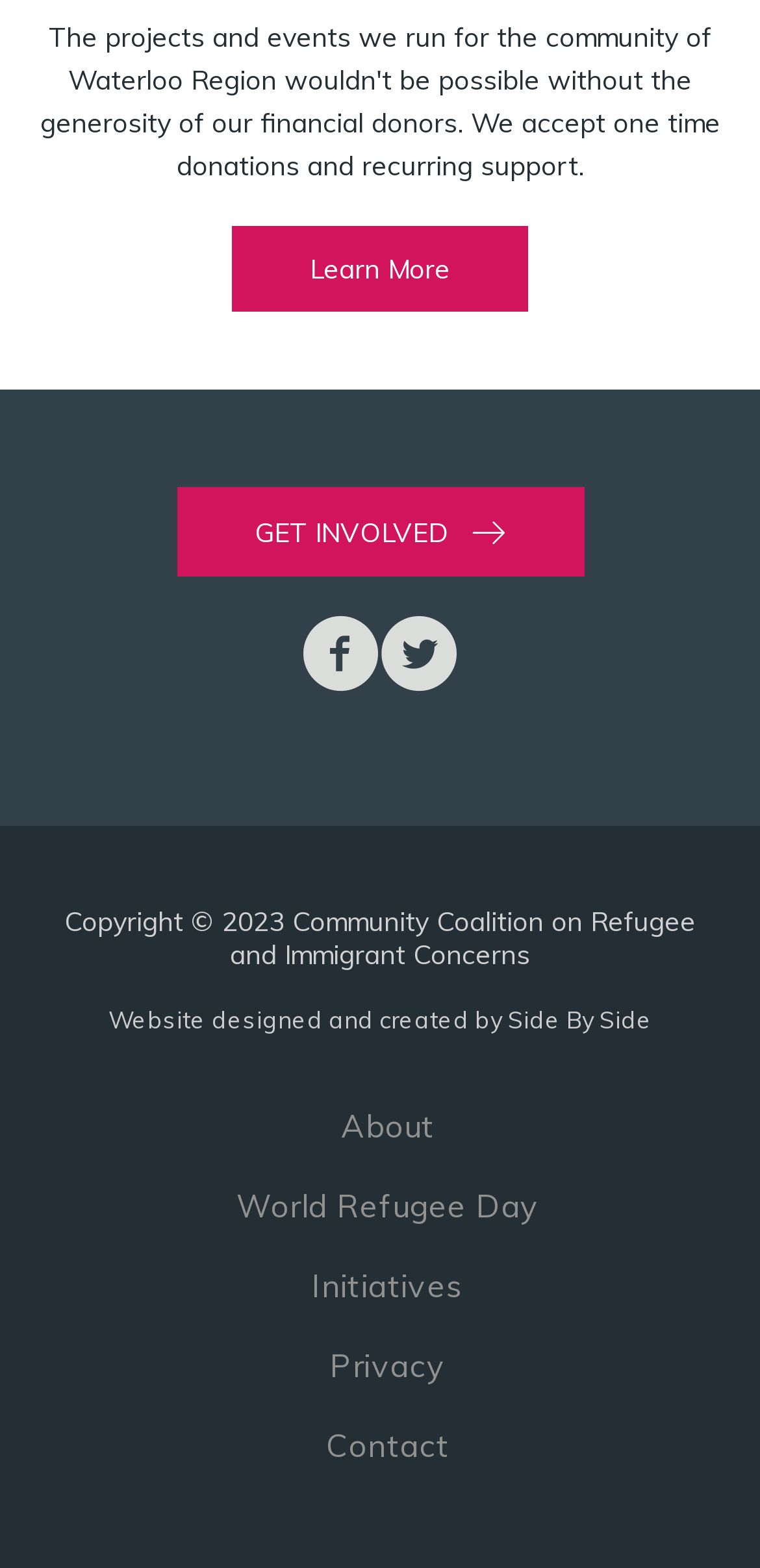Please determine the bounding box coordinates for the UI element described here. Use the format (top-left x, top-left y, bottom-right x, bottom-right y) with values bounded between 0 and 1: GET INVOLVED

[0.232, 0.311, 0.768, 0.368]